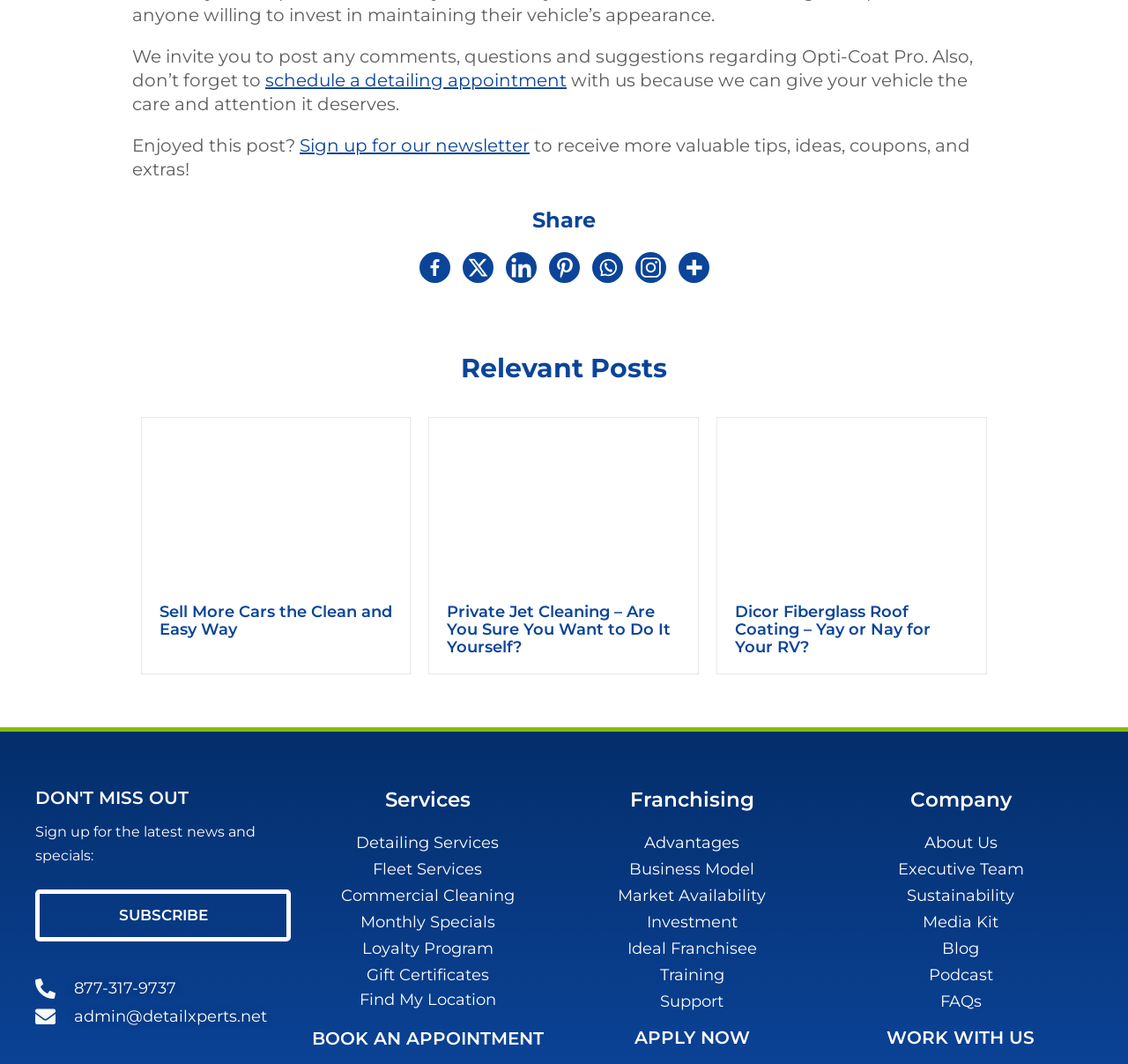How many services are listed under 'Services'?
Please give a detailed answer to the question using the information shown in the image.

Under the 'Services' heading, there are six links listed: 'Detailing Services', 'Fleet Services', 'Commercial Cleaning', 'Monthly Specials', 'Loyalty Program', and 'Gift Certificates'. Therefore, there are six services listed.